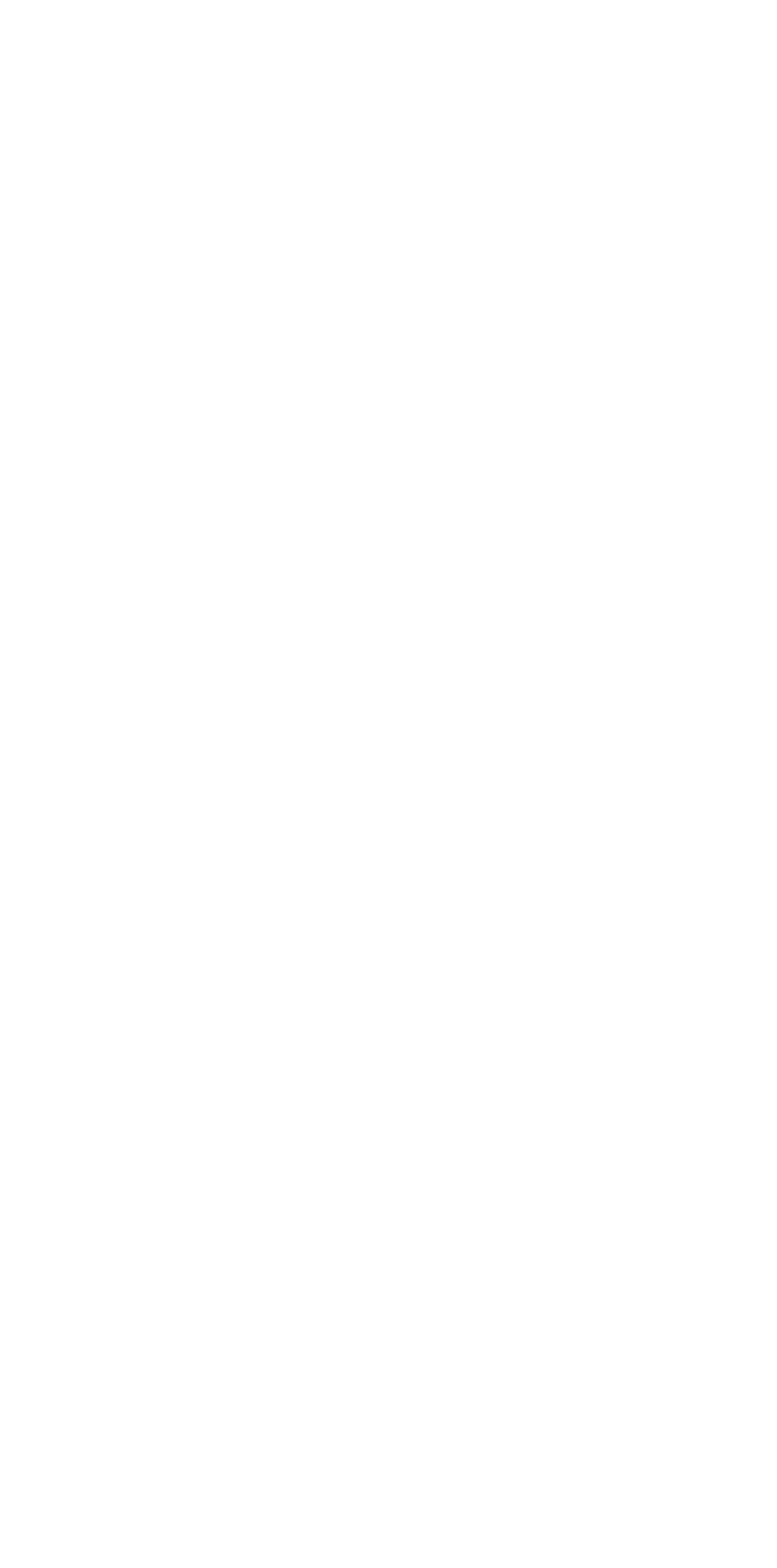Please identify the bounding box coordinates of the element's region that needs to be clicked to fulfill the following instruction: "View SSD NAND products". The bounding box coordinates should consist of four float numbers between 0 and 1, i.e., [left, top, right, bottom].

[0.026, 0.447, 0.264, 0.48]